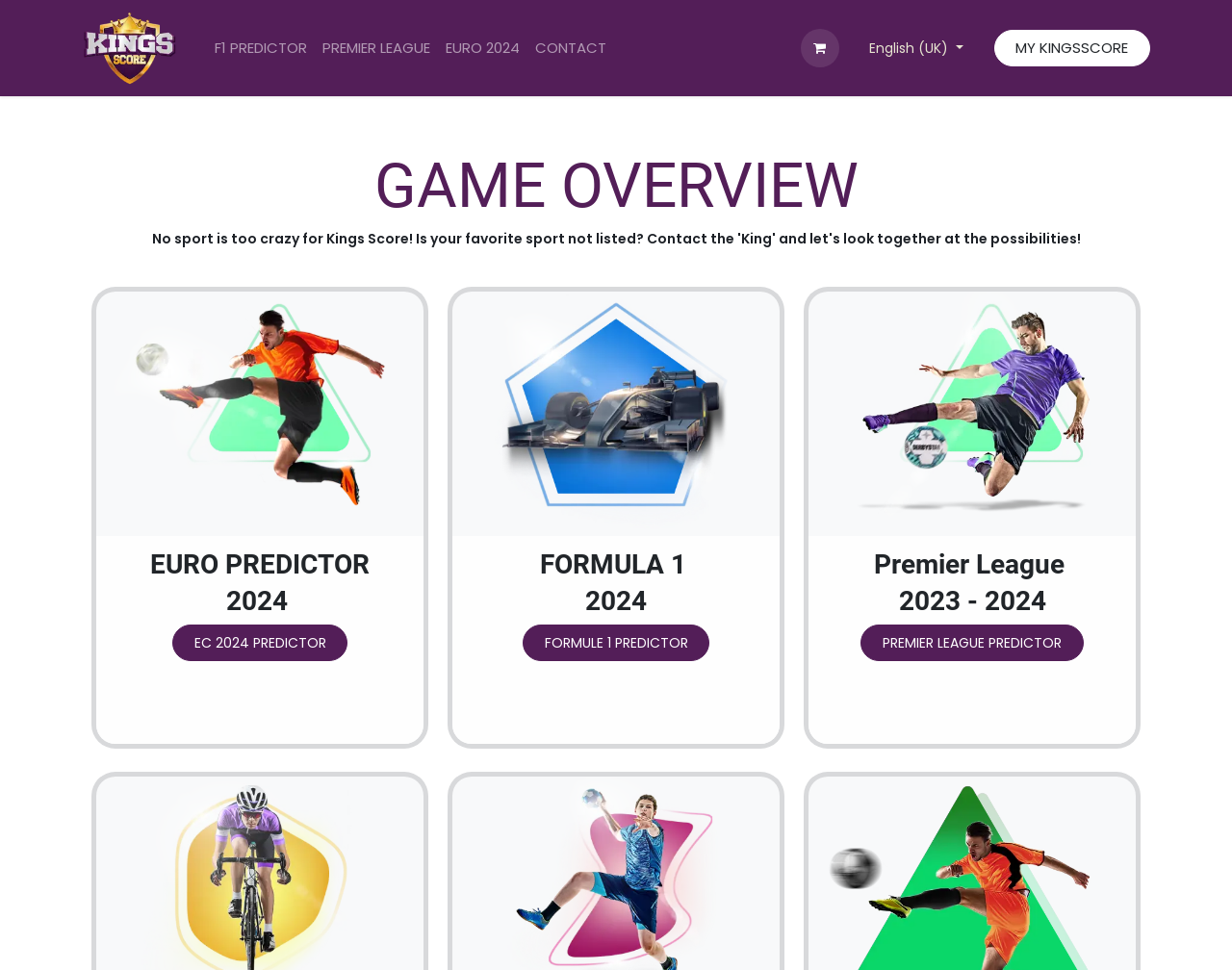Predict the bounding box coordinates of the area that should be clicked to accomplish the following instruction: "Open EC 2024 PREDICTOR". The bounding box coordinates should consist of four float numbers between 0 and 1, i.e., [left, top, right, bottom].

[0.14, 0.644, 0.282, 0.681]